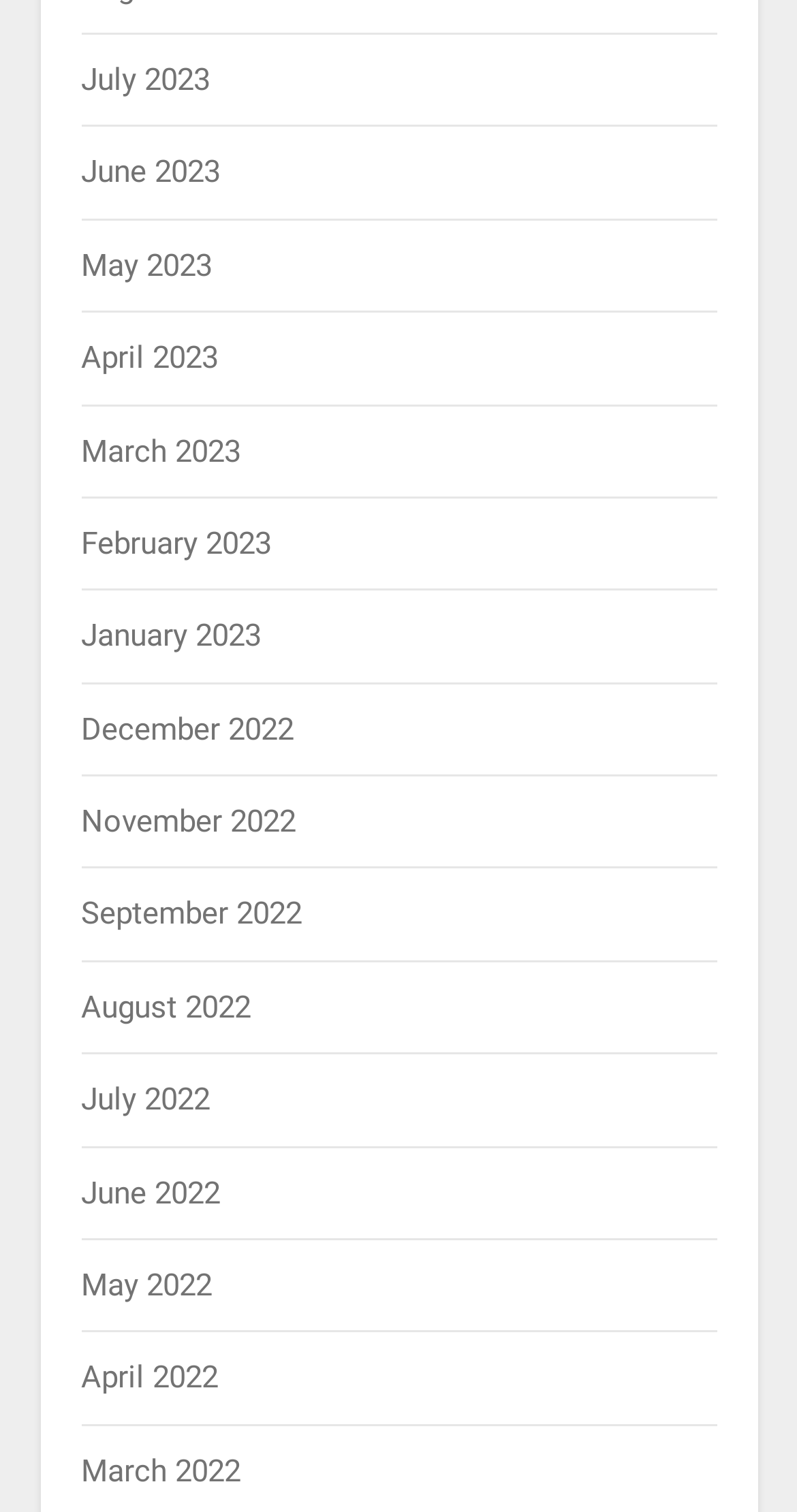Give a short answer using one word or phrase for the question:
Are the months listed in chronological order?

Yes